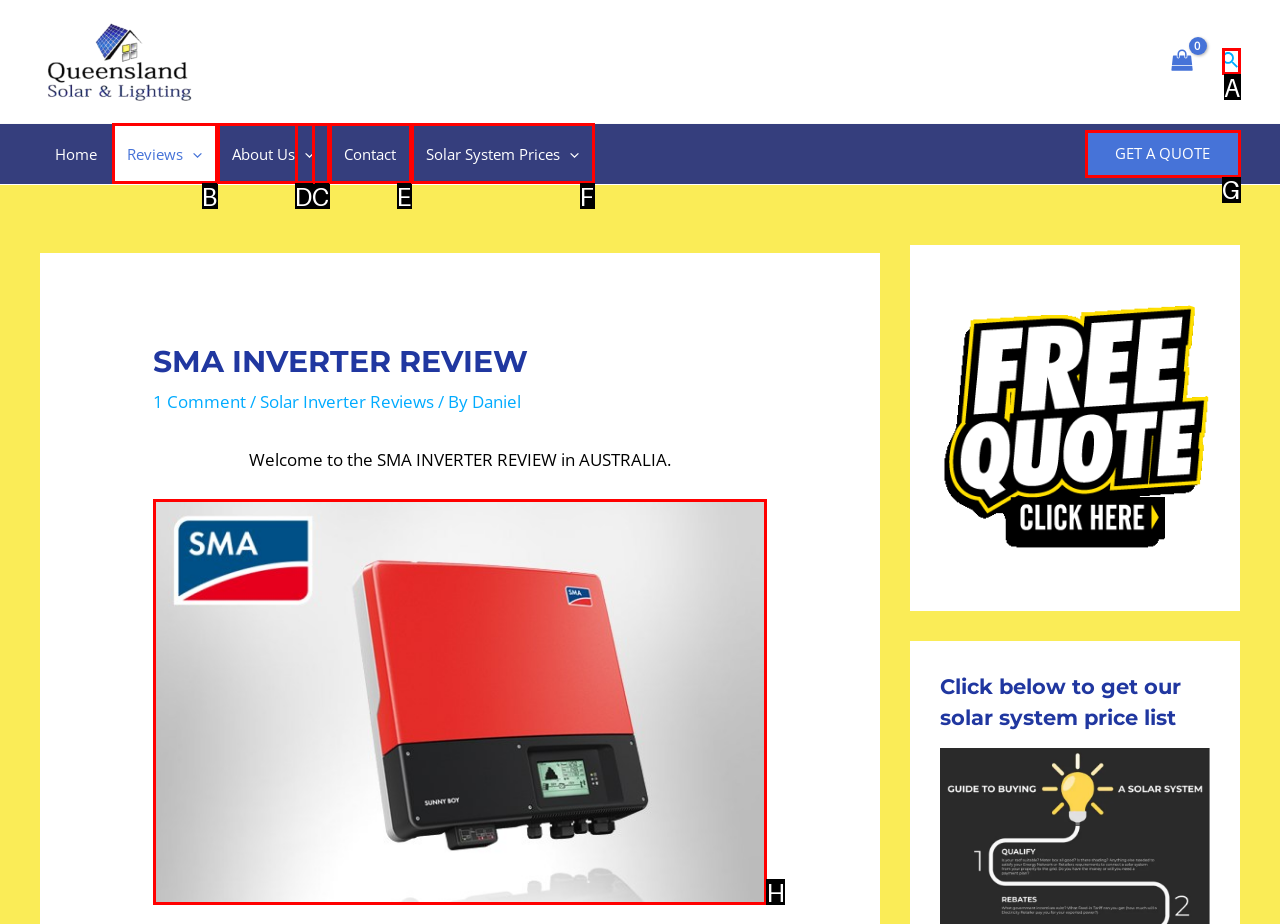Choose the letter of the element that should be clicked to complete the task: Search for something
Answer with the letter from the possible choices.

A